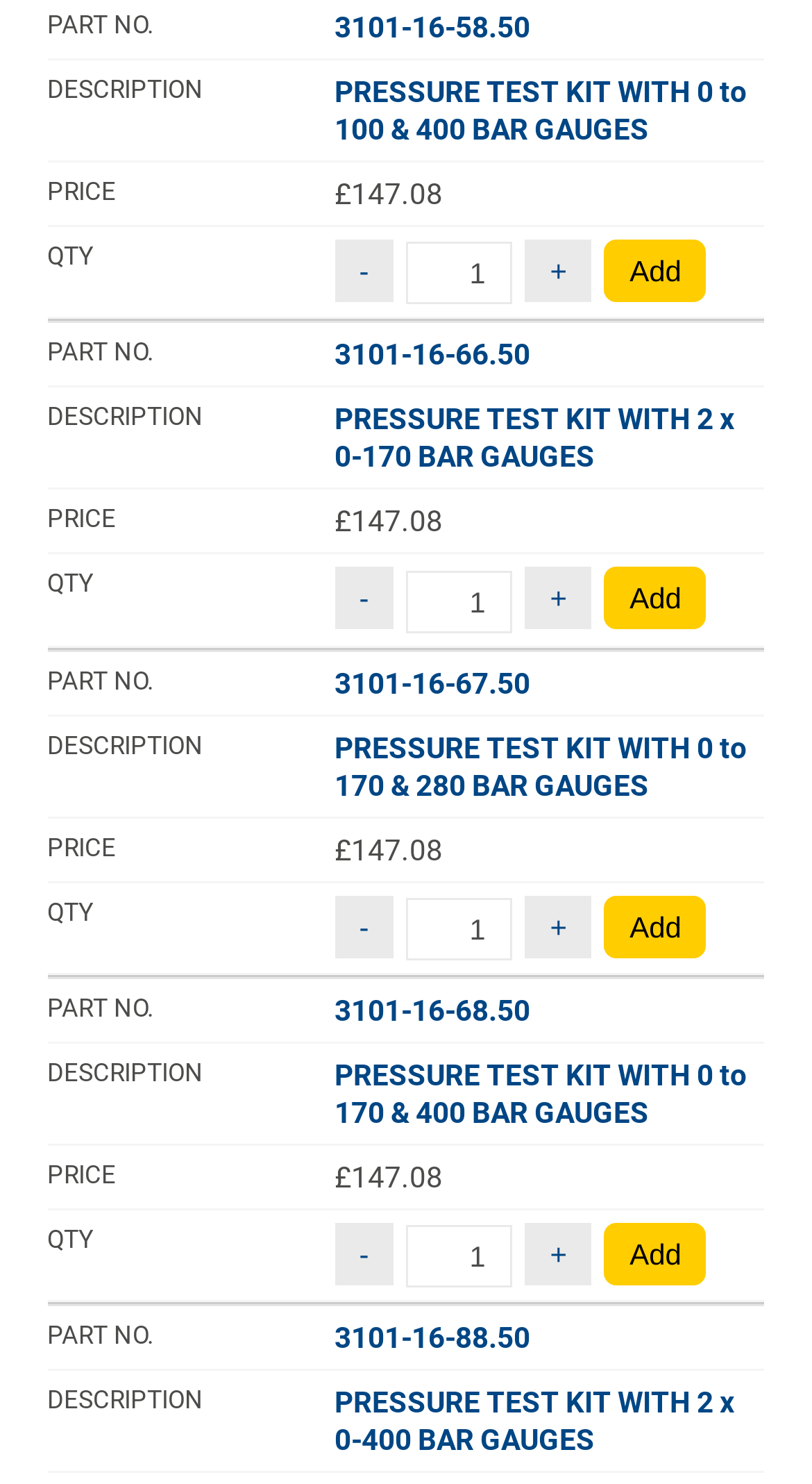Determine the bounding box coordinates of the element that should be clicked to execute the following command: "Click the 'Add' button next to 'QTY - 1'".

[0.745, 0.162, 0.87, 0.204]